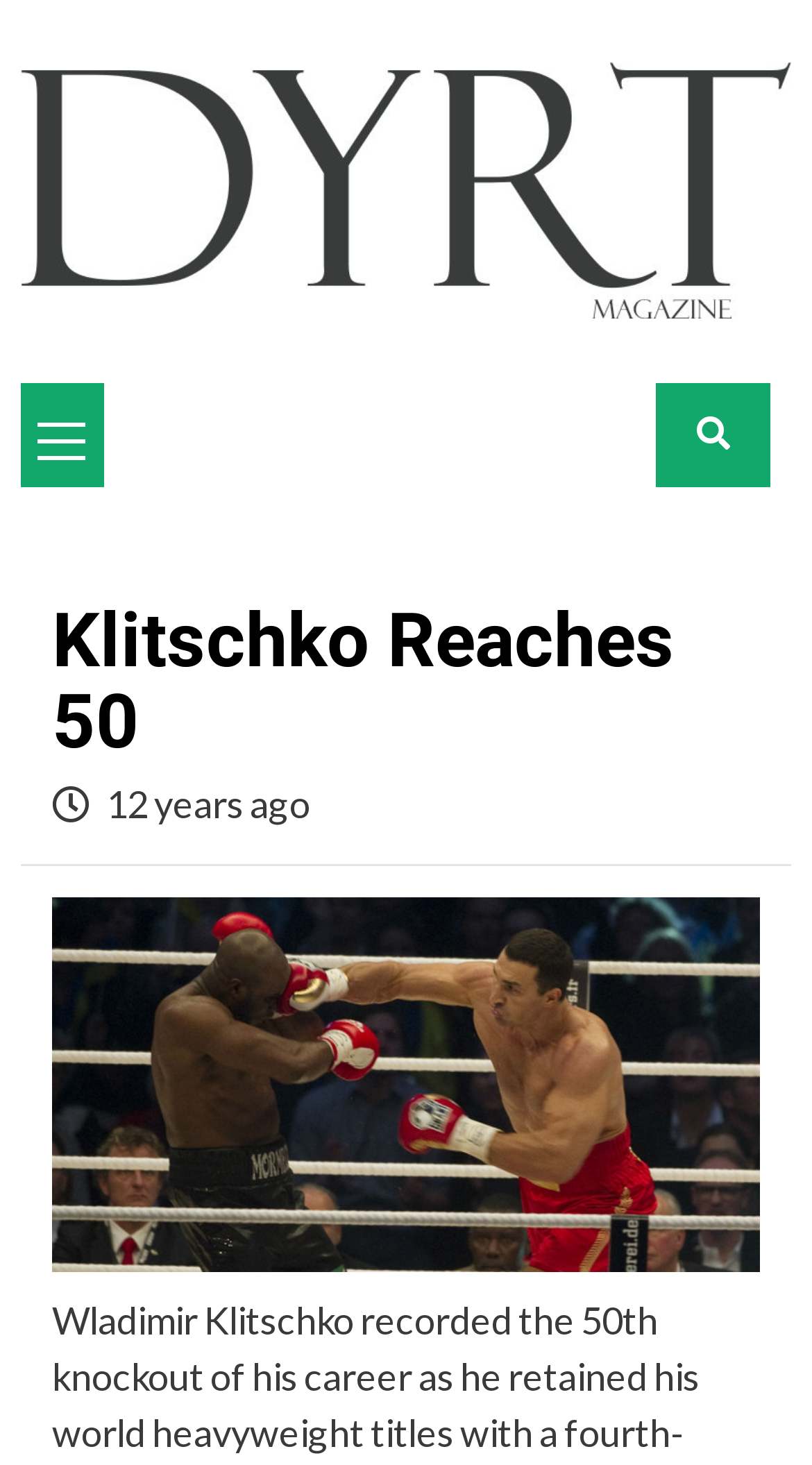Please reply to the following question using a single word or phrase: 
What is the name of the celebrity mentioned?

Klitschko